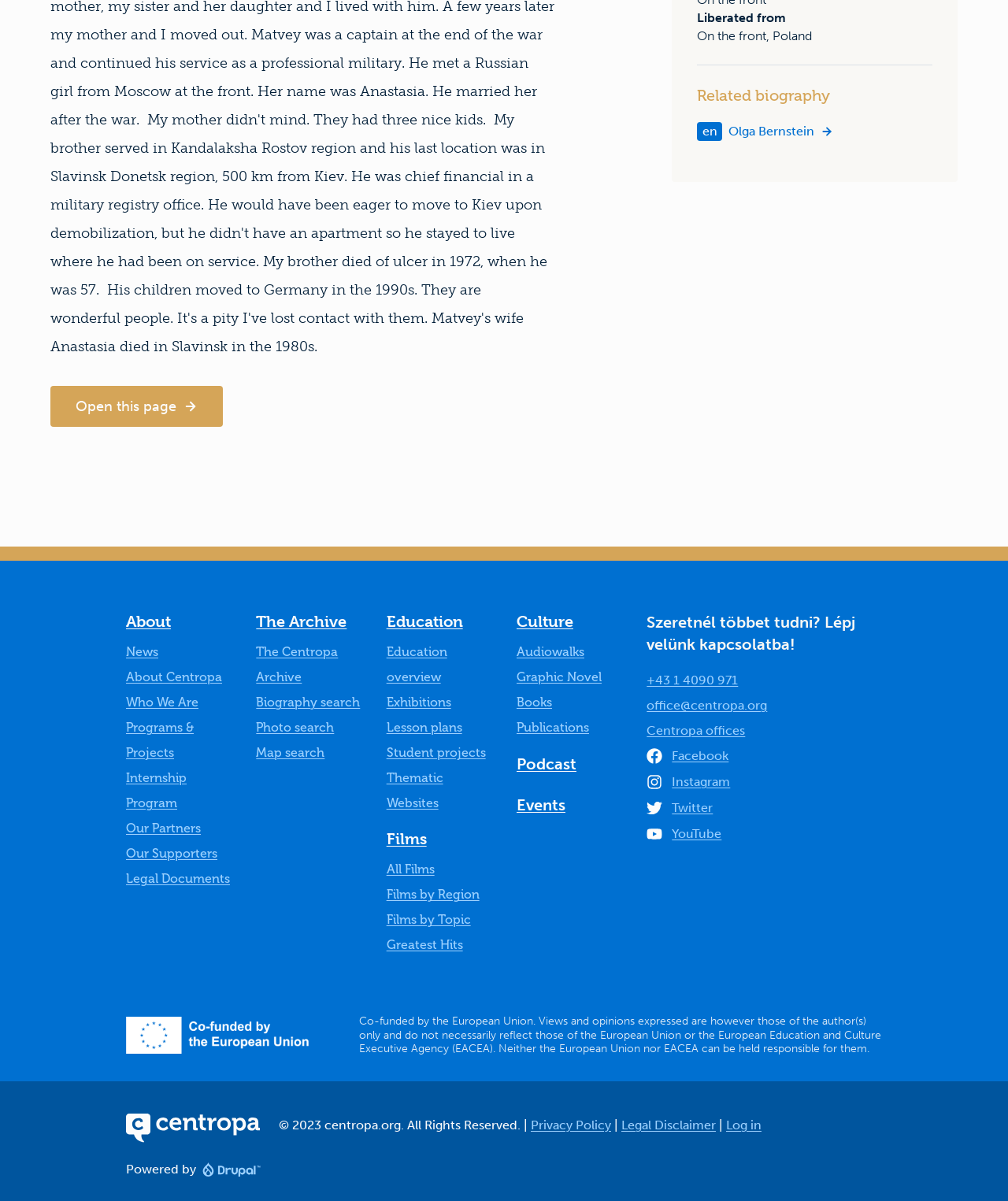Given the element description "+43 1 4090 971", identify the bounding box of the corresponding UI element.

[0.642, 0.556, 0.732, 0.577]